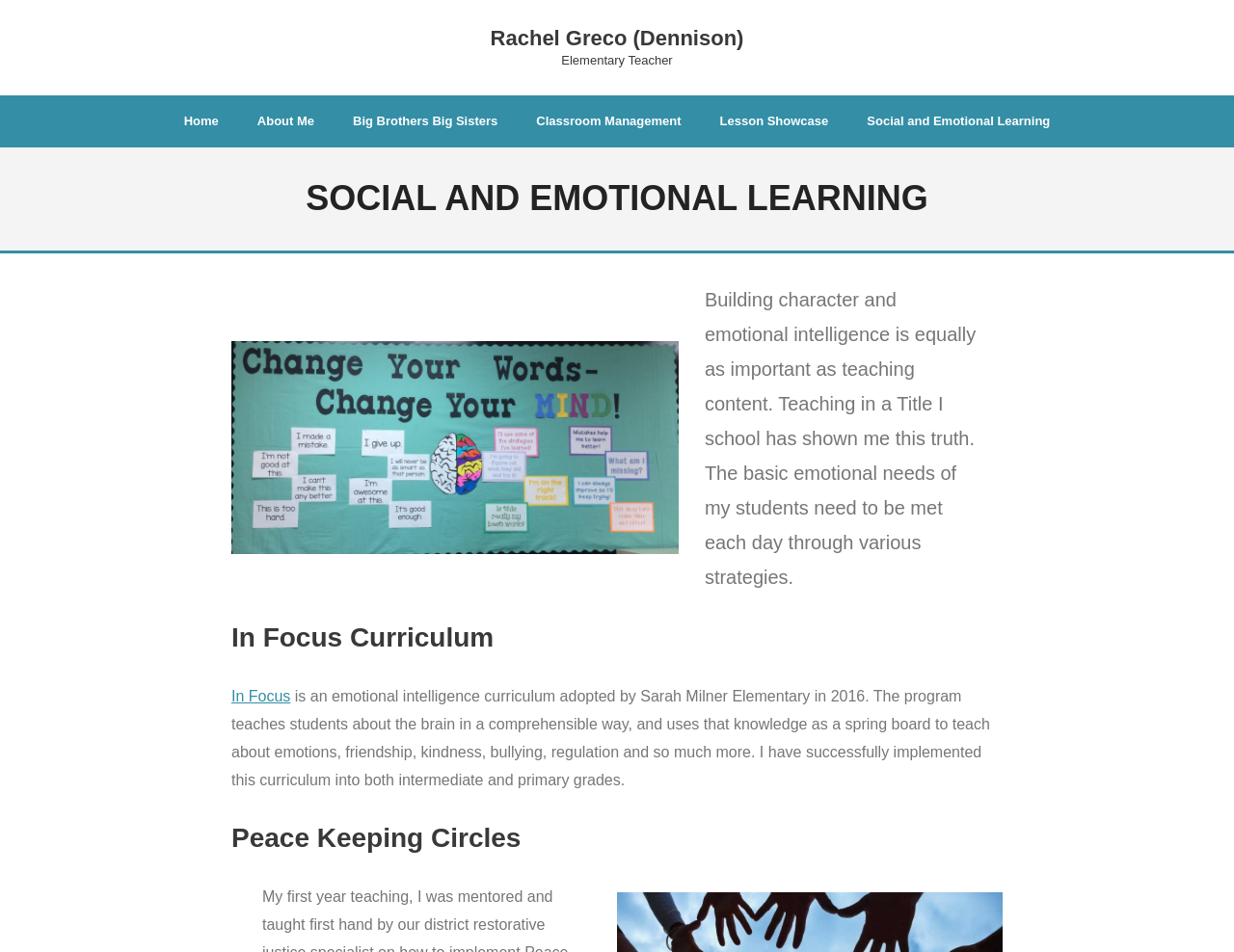How many links are there in the top navigation bar?
Provide a one-word or short-phrase answer based on the image.

6